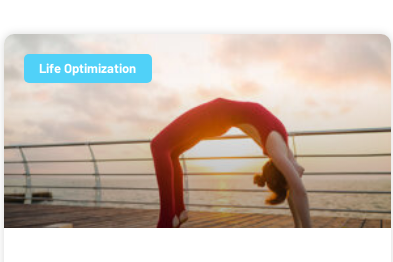Offer a meticulous description of the image.

The image features a person performing a yoga pose on a wooden deck by the water during sunset, symbolizing themes of balance and personal well-being. The figure is elegantly arched, showcasing flexibility and strength, set against a serene backdrop of rippling water and a softly glowing sky. A banner at the top of the image reads "Life Optimization," indicating the focus on enhancing personal wellness and lifestyle choices. This visual embodies the essence of finding harmony and improving quality of life through mindful practices.